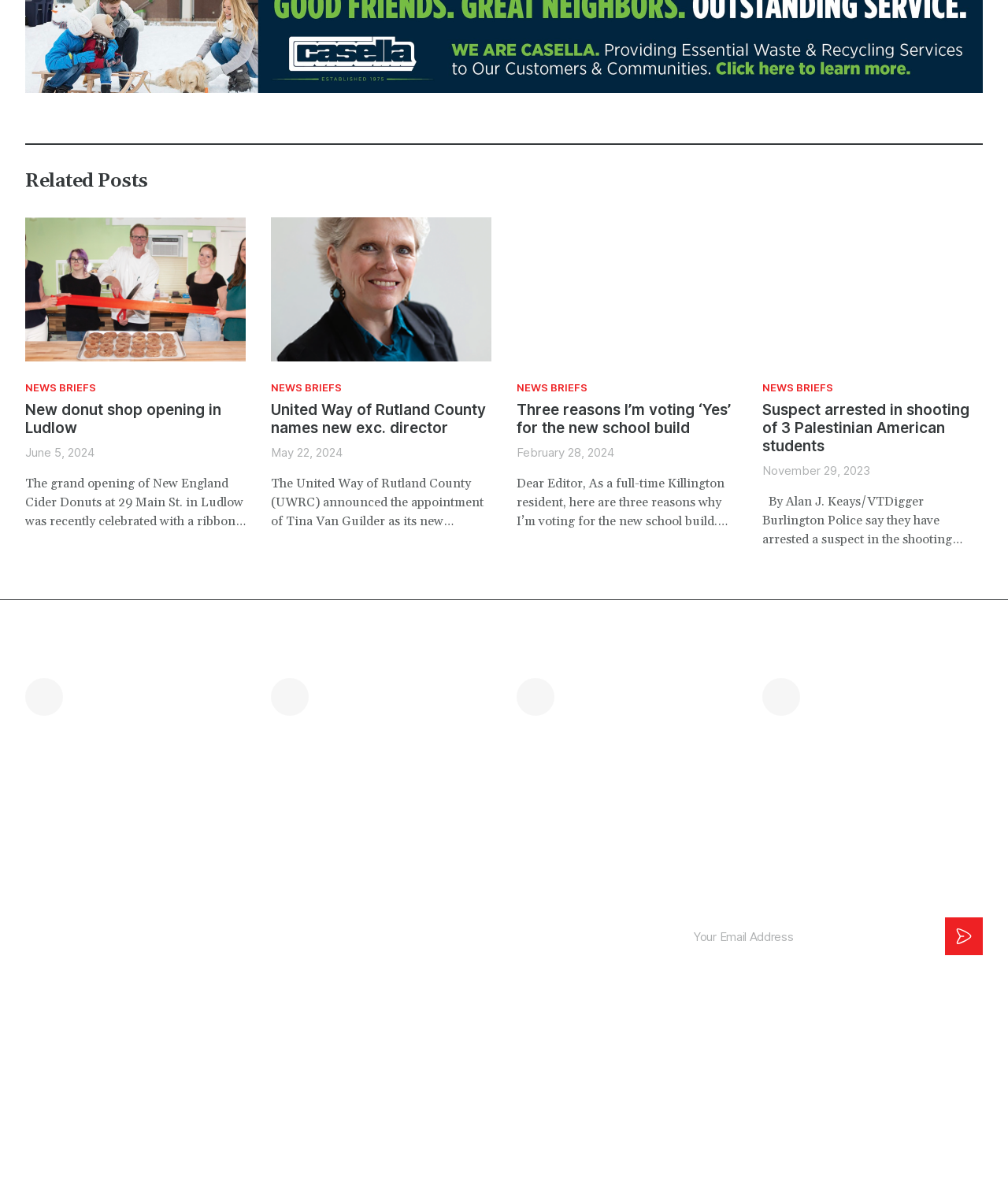Locate the bounding box coordinates of the clickable region to complete the following instruction: "Send a message to the editor."

[0.512, 0.563, 0.731, 0.595]